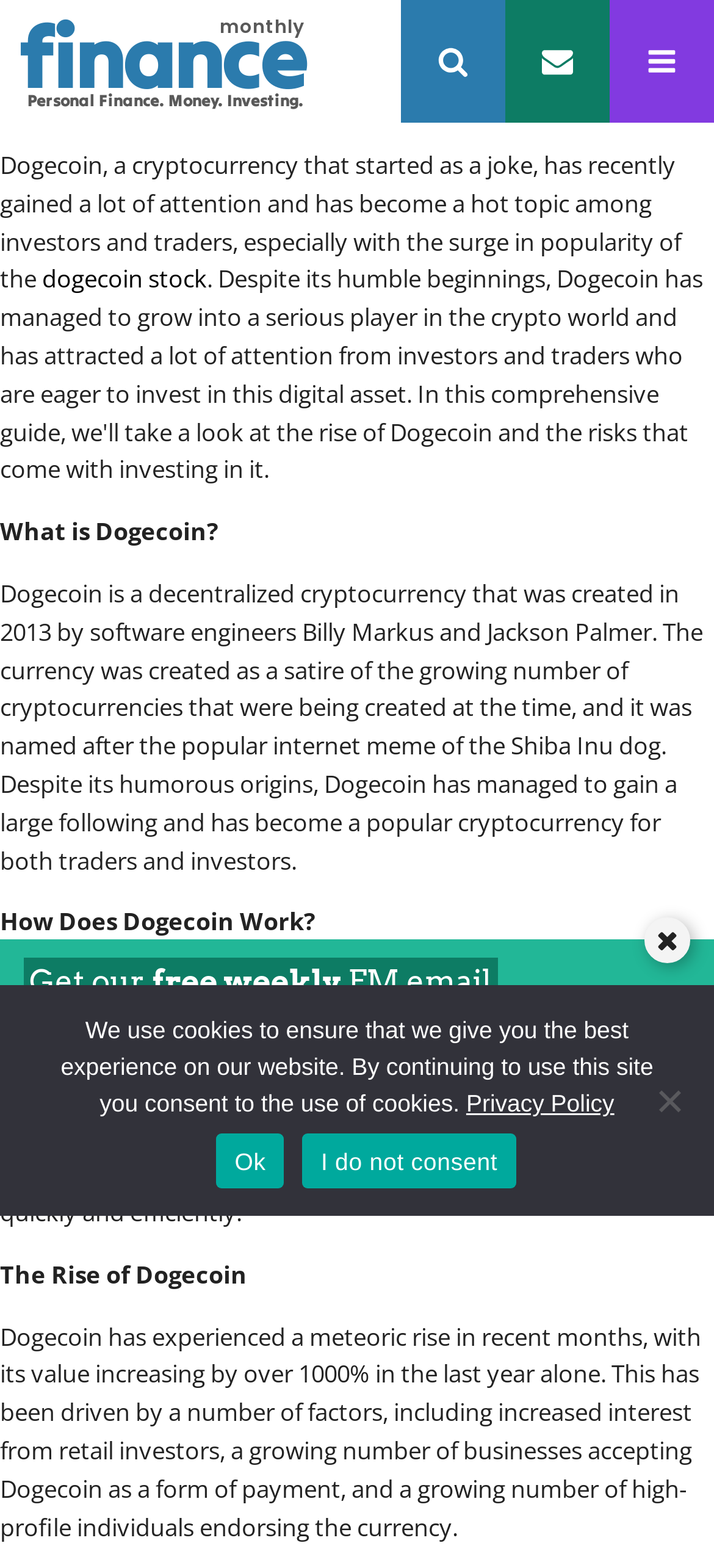Please determine the bounding box coordinates for the element with the description: "Ok".

[0.303, 0.723, 0.398, 0.758]